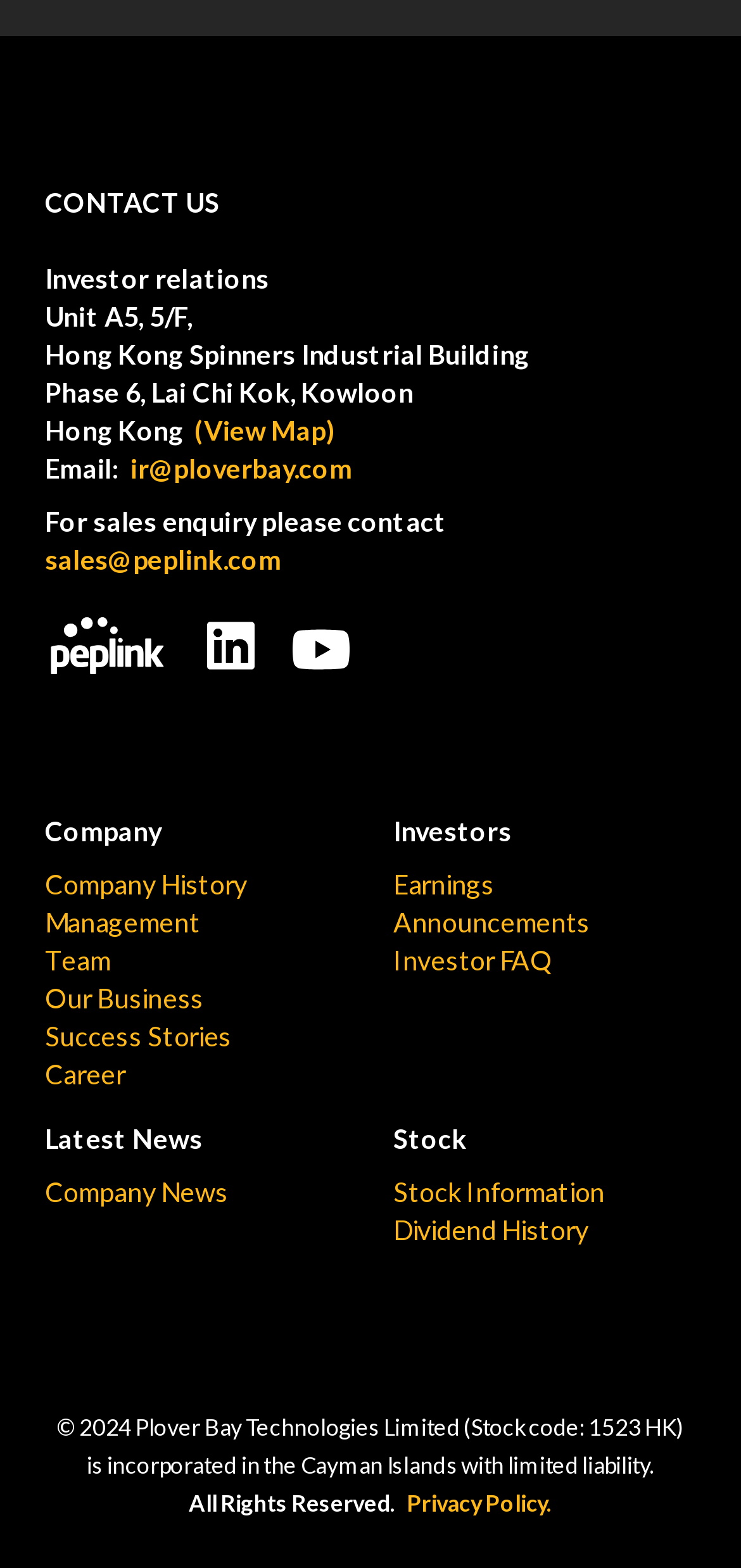Calculate the bounding box coordinates of the UI element given the description: "Master Theses".

None